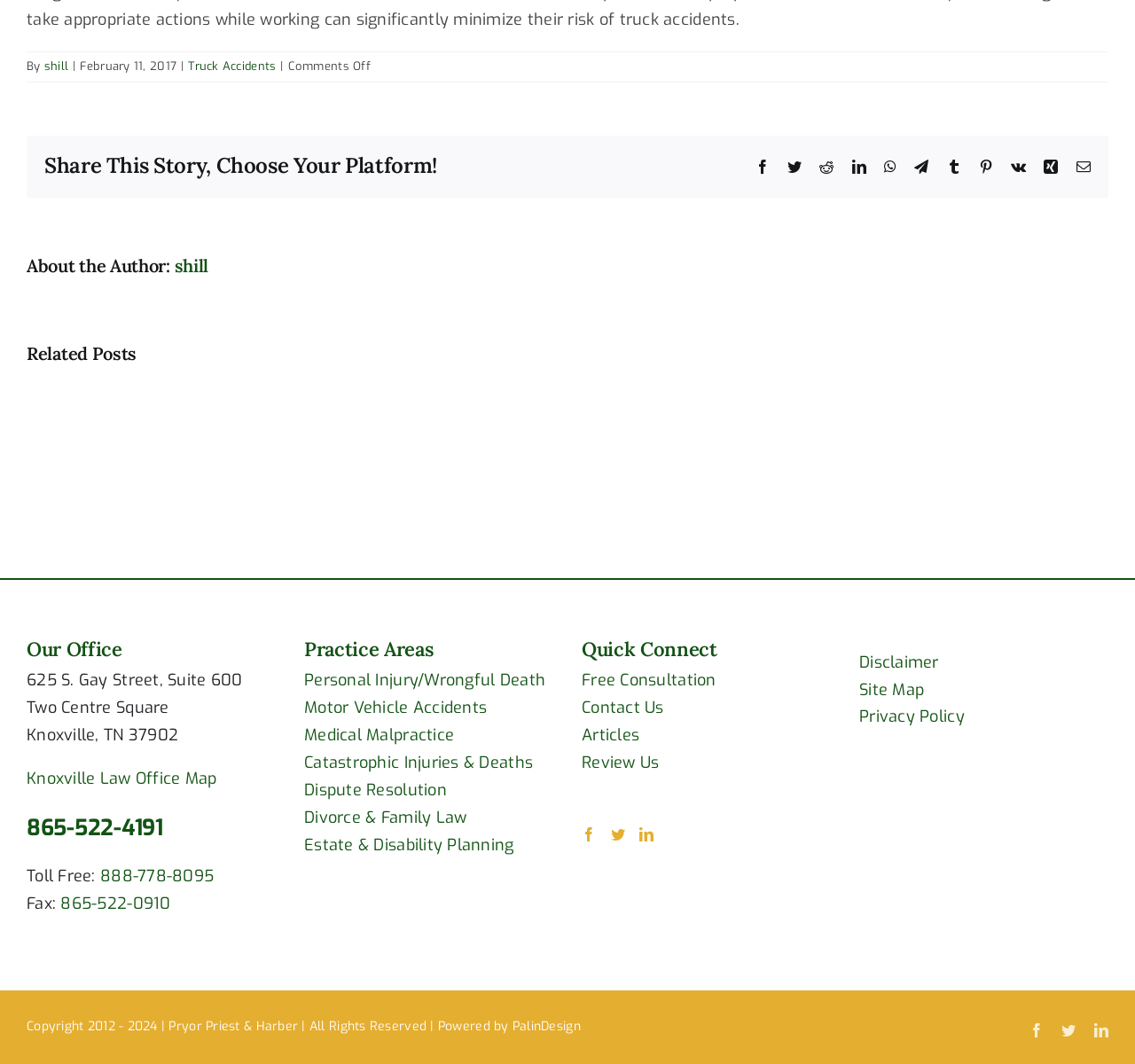Given the description of the UI element: "Personal Injury/Wrongful Death", predict the bounding box coordinates in the form of [left, top, right, bottom], with each value being a float between 0 and 1.

[0.268, 0.629, 0.481, 0.649]